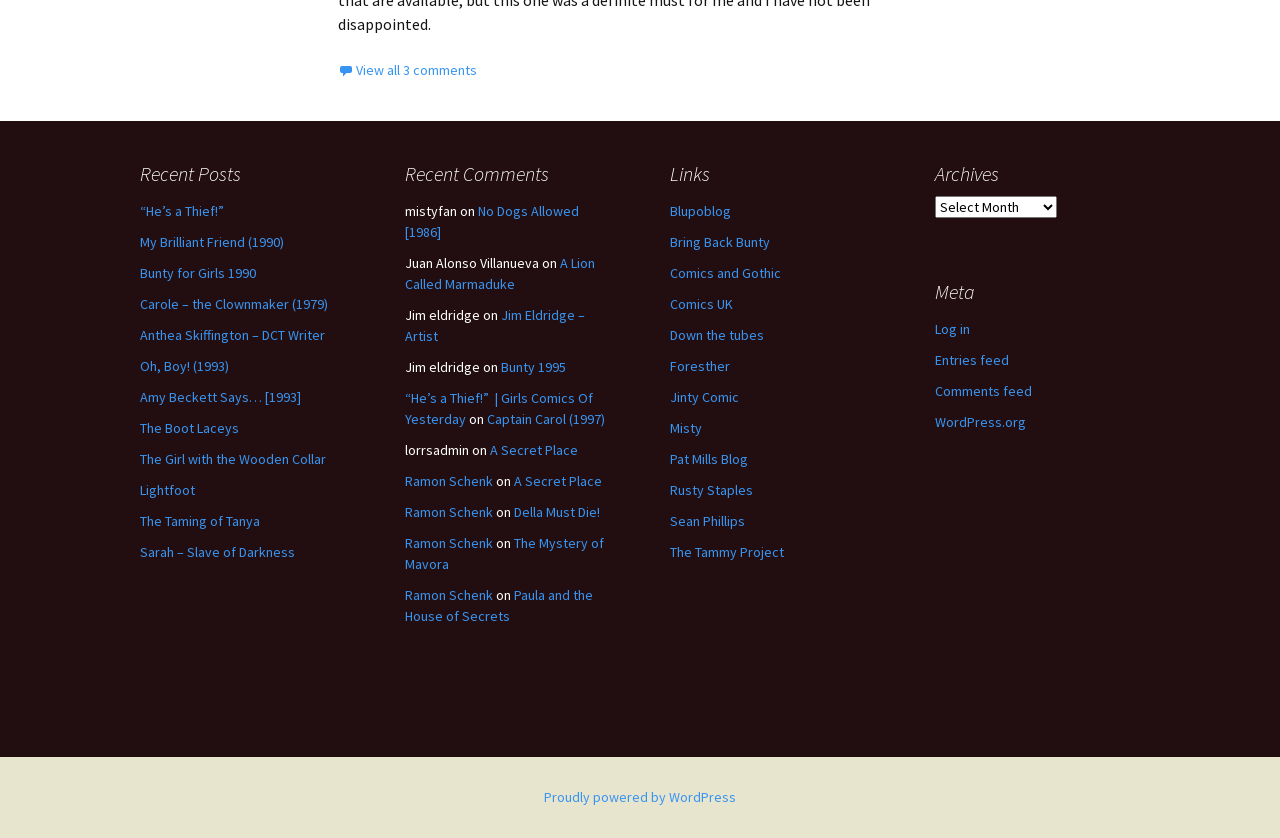Locate the UI element described by The Boot Laceys and provide its bounding box coordinates. Use the format (top-left x, top-left y, bottom-right x, bottom-right y) with all values as floating point numbers between 0 and 1.

[0.109, 0.5, 0.187, 0.522]